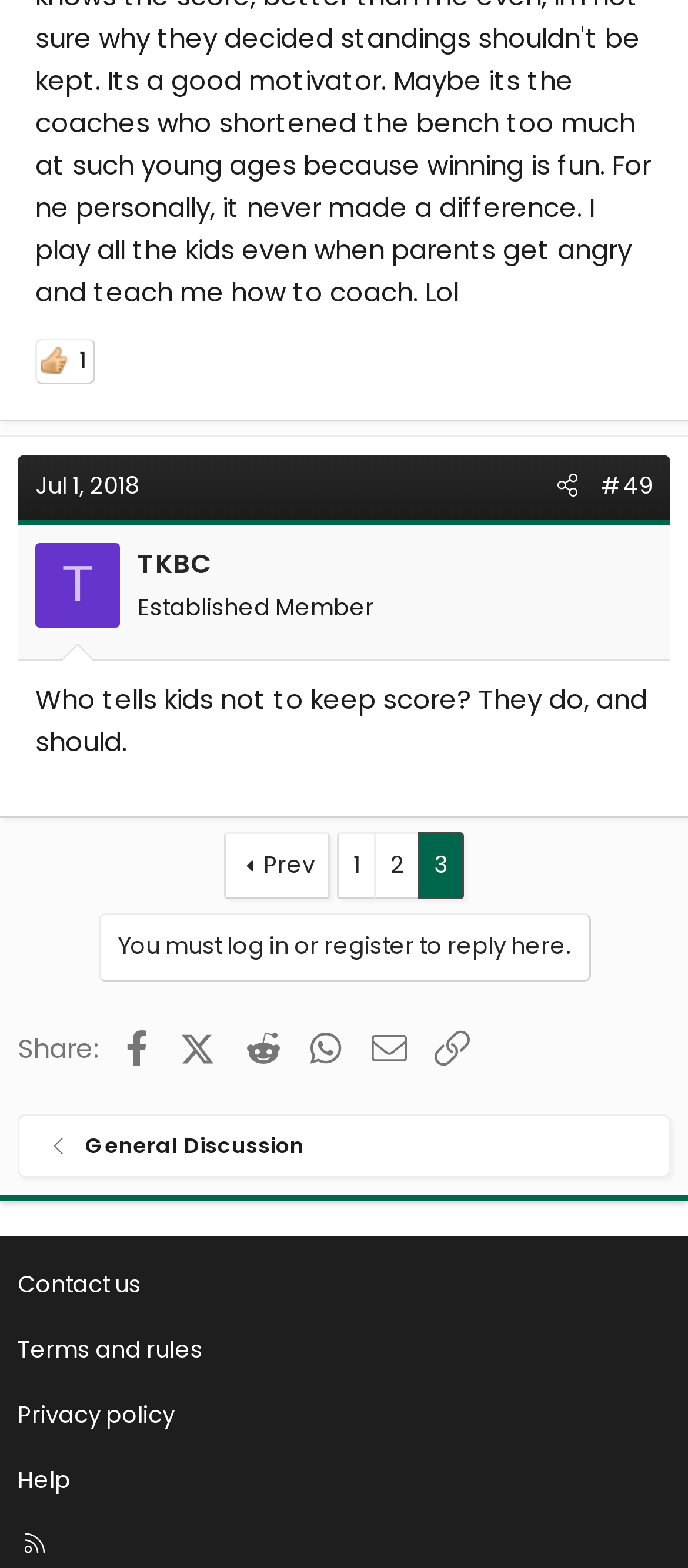Please find the bounding box coordinates of the element's region to be clicked to carry out this instruction: "Go to page 2".

[0.547, 0.532, 0.608, 0.573]